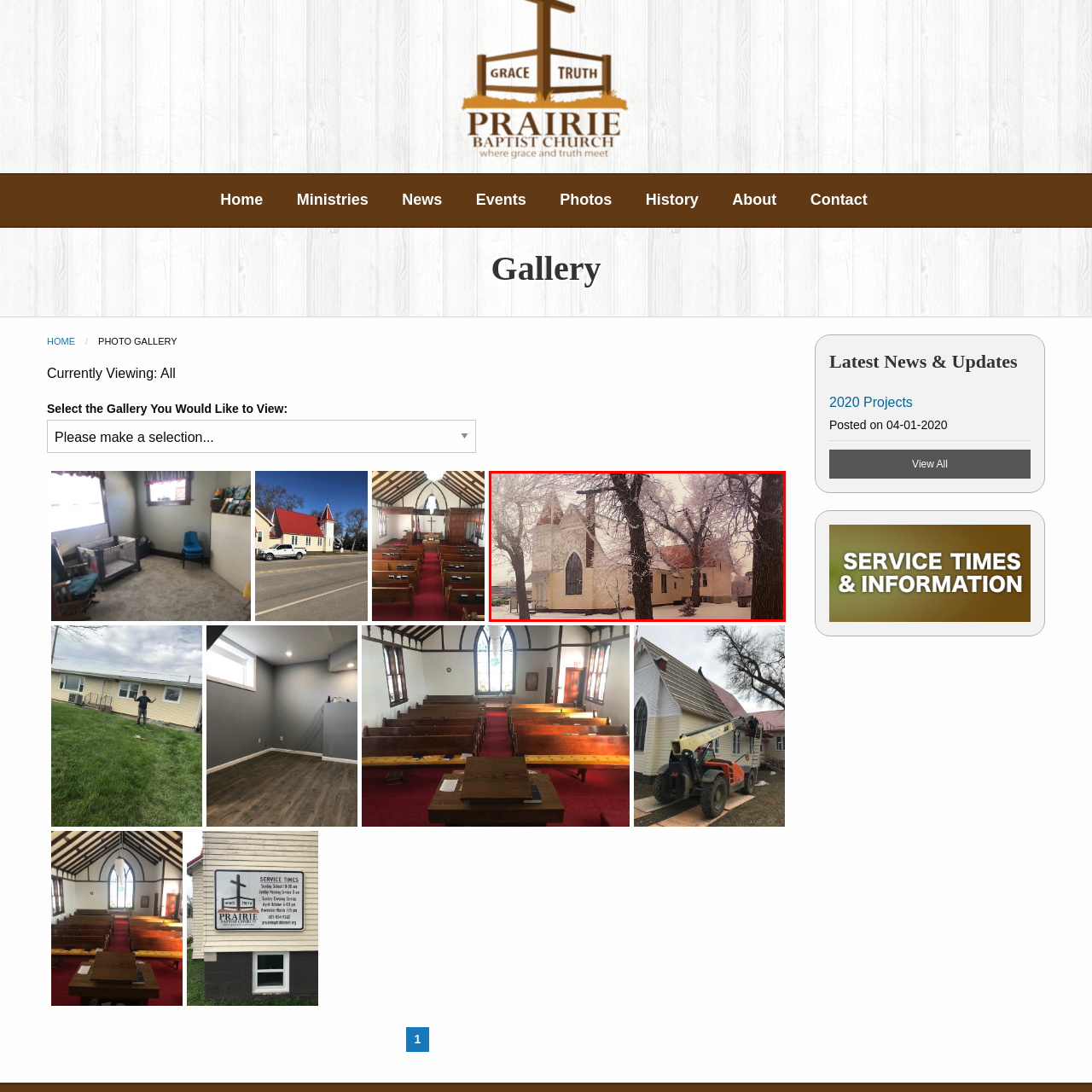Check the picture within the red bounding box and provide a brief answer using one word or phrase: What is the atmosphere of the scene?

Peaceful